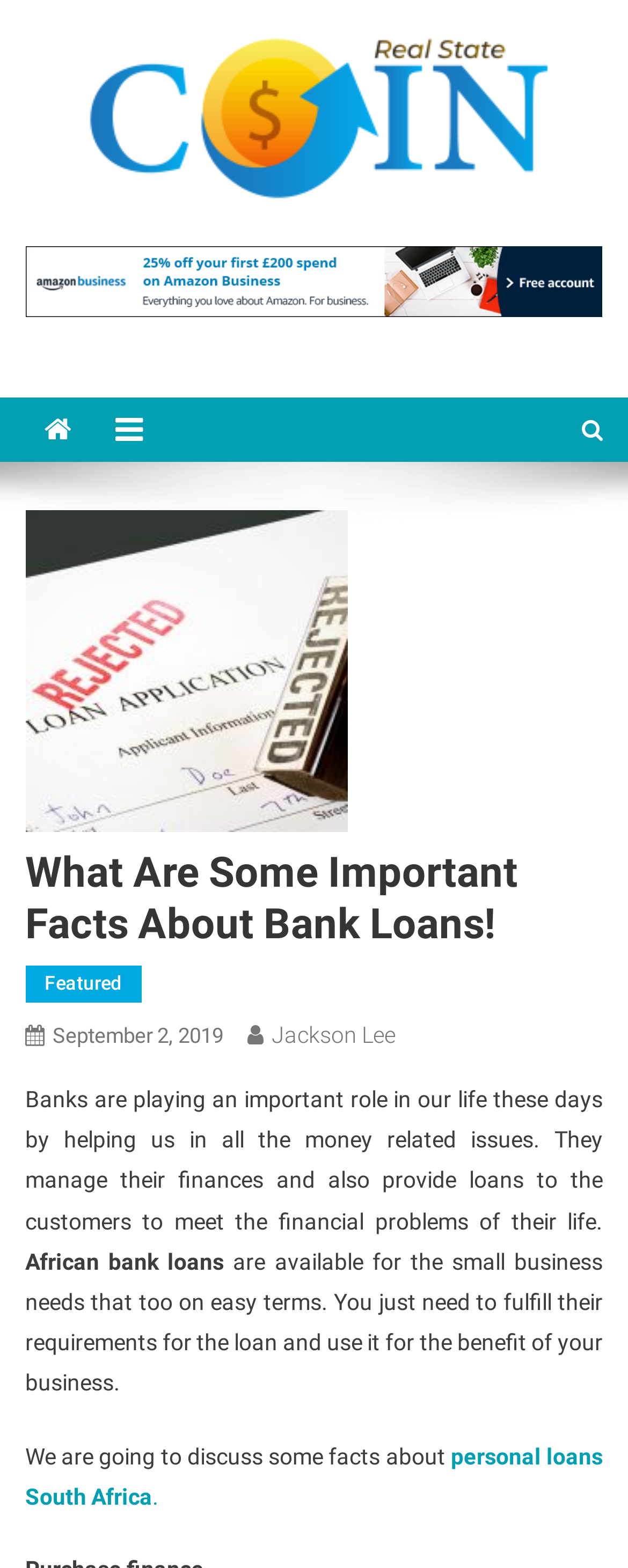Refer to the image and provide a thorough answer to this question:
What is the role of banks in our life?

According to the webpage, banks play an important role in our life by helping us with all the money-related issues, managing their finances, and providing loans to customers to meet their financial problems.